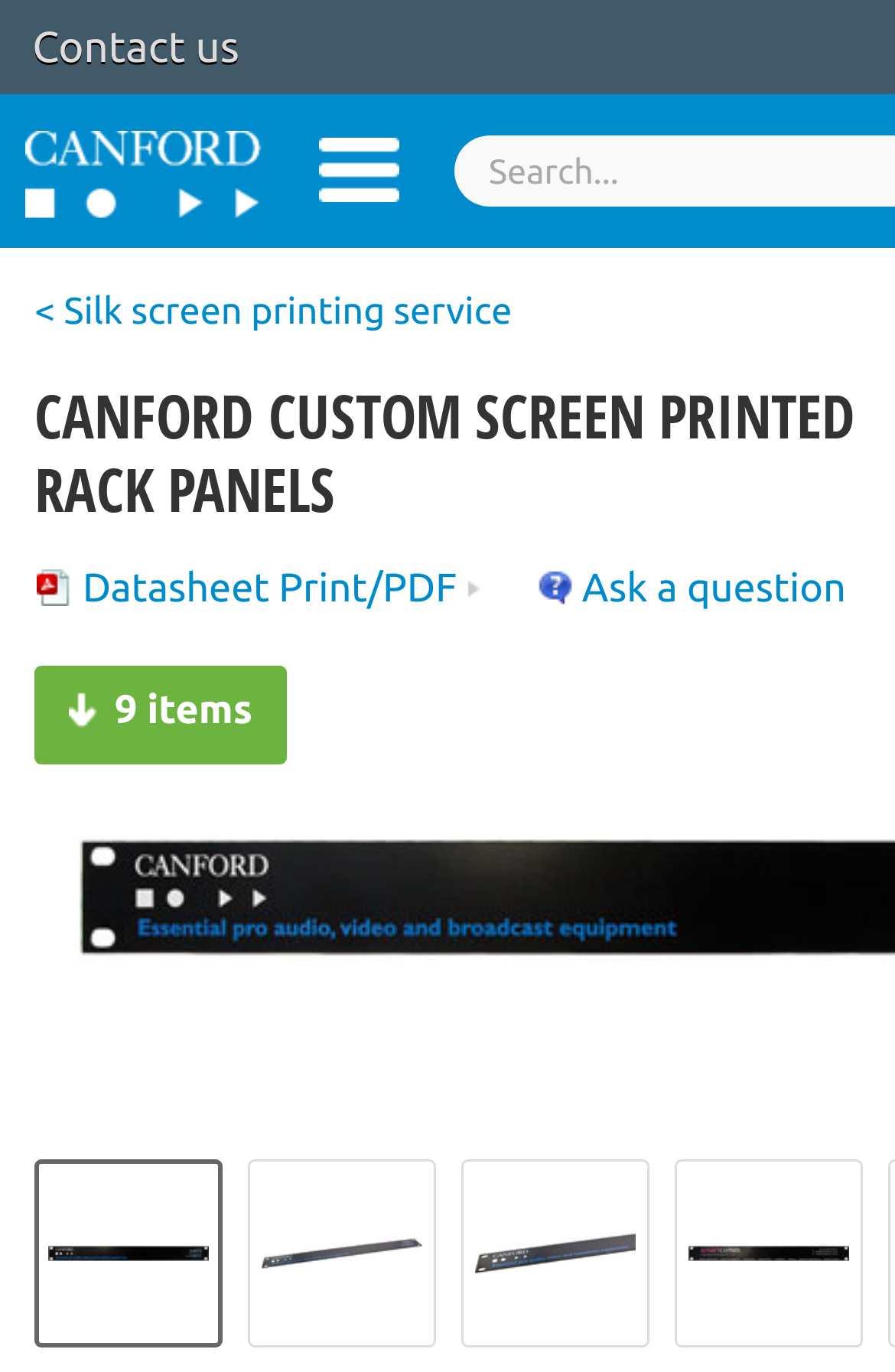Identify the bounding box coordinates for the UI element described as: "Ask a question". The coordinates should be provided as four floats between 0 and 1: [left, top, right, bottom].

[0.599, 0.413, 0.945, 0.445]